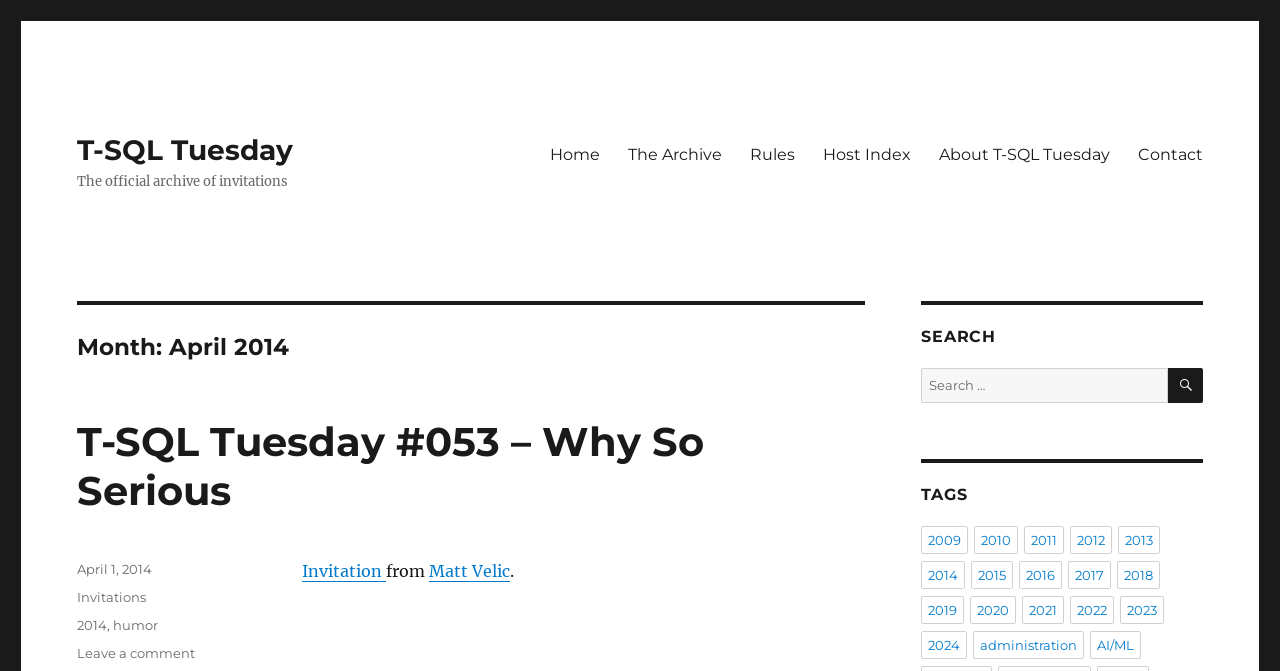What is the category of the T-SQL Tuesday invitation?
Look at the image and construct a detailed response to the question.

I found the category of the T-SQL Tuesday invitation by looking at the link element with the text 'Invitations' which is a child of the FooterAsNonLandmark element and is preceded by the text 'Categories'.